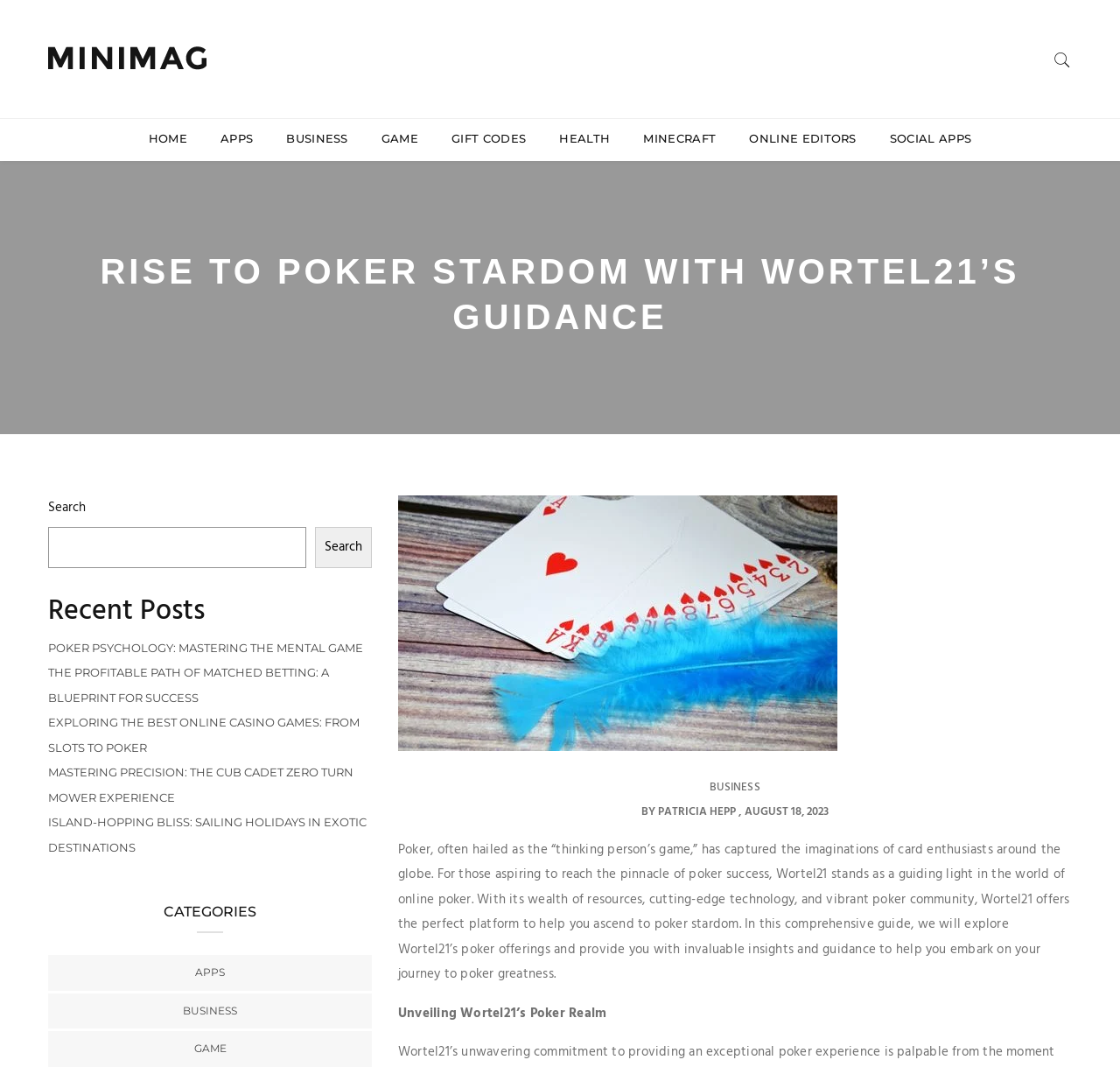Using the provided description Accessibility, find the bounding box coordinates for the UI element. Provide the coordinates in (top-left x, top-left y, bottom-right x, bottom-right y) format, ensuring all values are between 0 and 1.

None